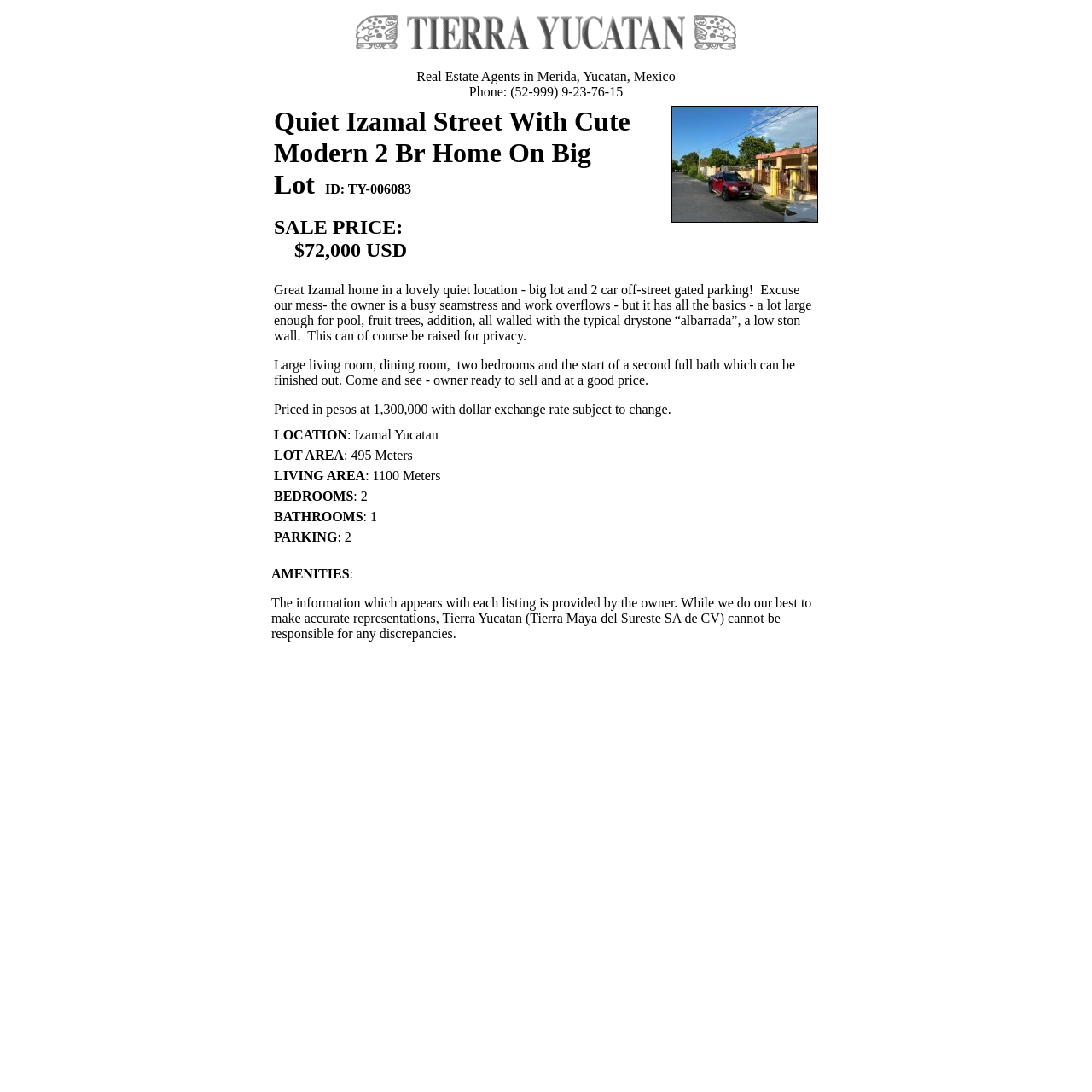What is the price of the house?
Using the details shown in the screenshot, provide a comprehensive answer to the question.

The price of the house can be found in the description of the property, which is located in the second table row. It is specified as 'SALE PRICE: $72,000 USD'.